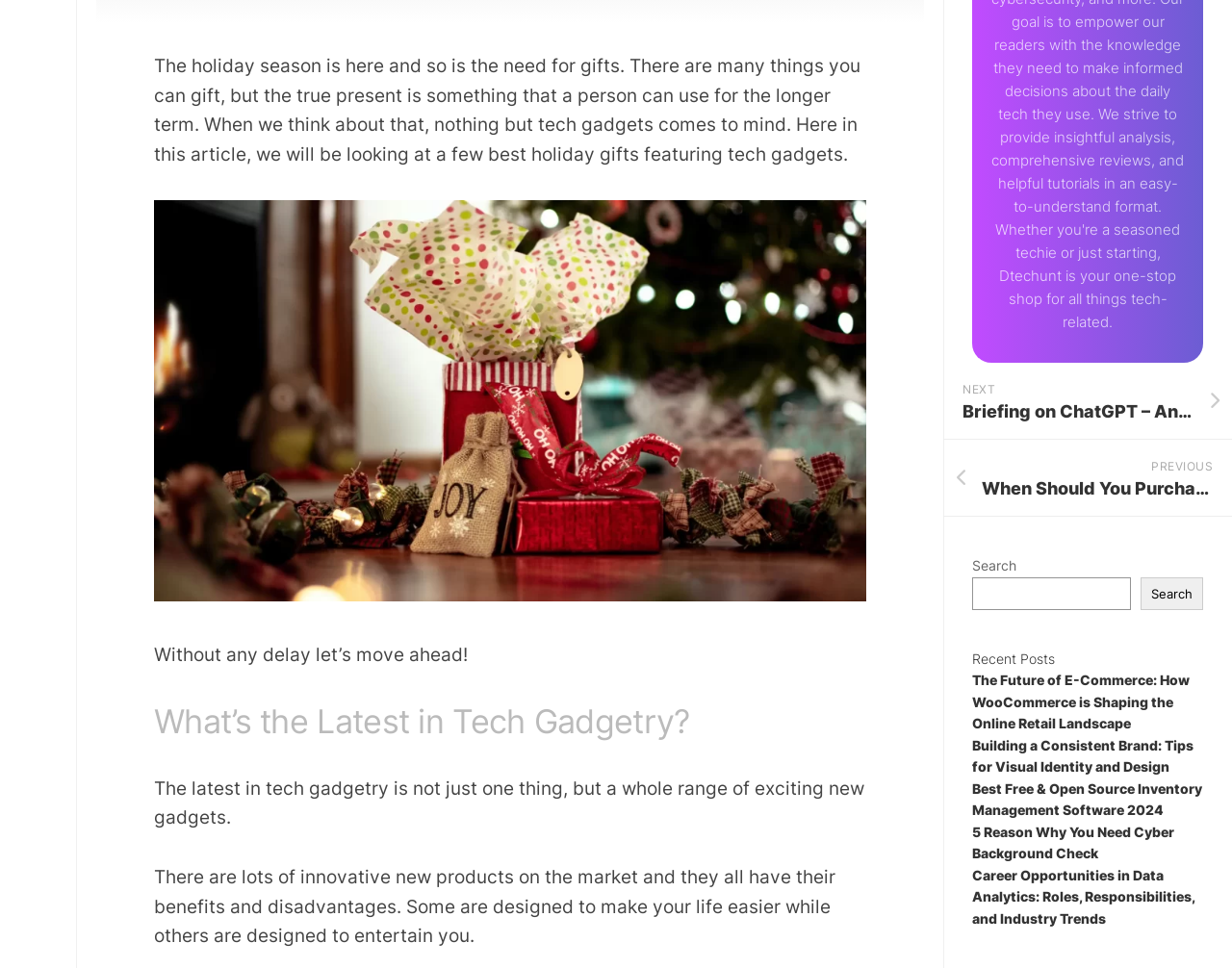Given the description parent_node: Search name="s", predict the bounding box coordinates of the UI element. Ensure the coordinates are in the format (top-left x, top-left y, bottom-right x, bottom-right y) and all values are between 0 and 1.

[0.789, 0.596, 0.918, 0.63]